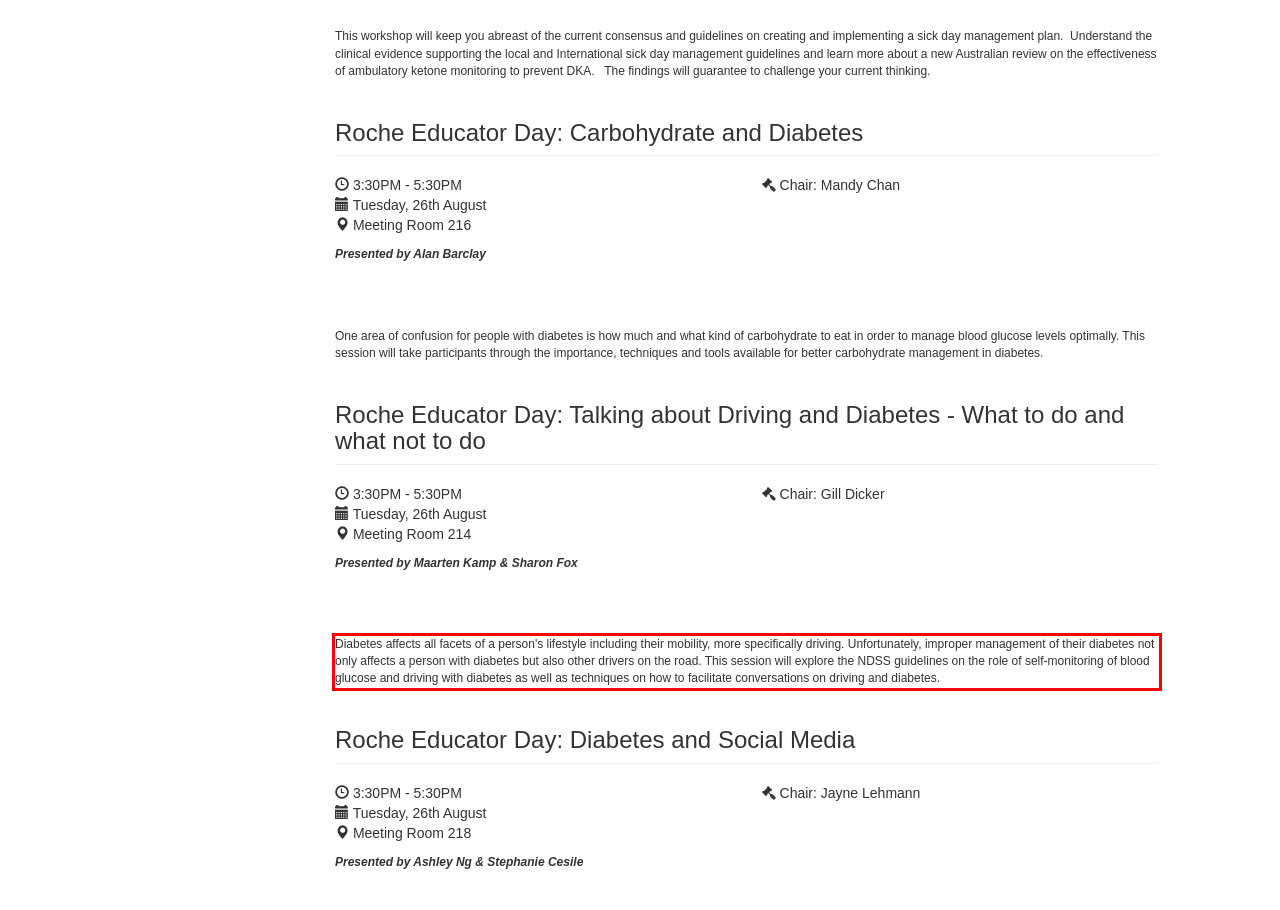Given a screenshot of a webpage, locate the red bounding box and extract the text it encloses.

Diabetes affects all facets of a person's lifestyle including their mobility, more specifically driving. Unfortunately, improper management of their diabetes not only affects a person with diabetes but also other drivers on the road. This session will explore the NDSS guidelines on the role of self-monitoring of blood glucose and driving with diabetes as well as techniques on how to facilitate conversations on driving and diabetes.